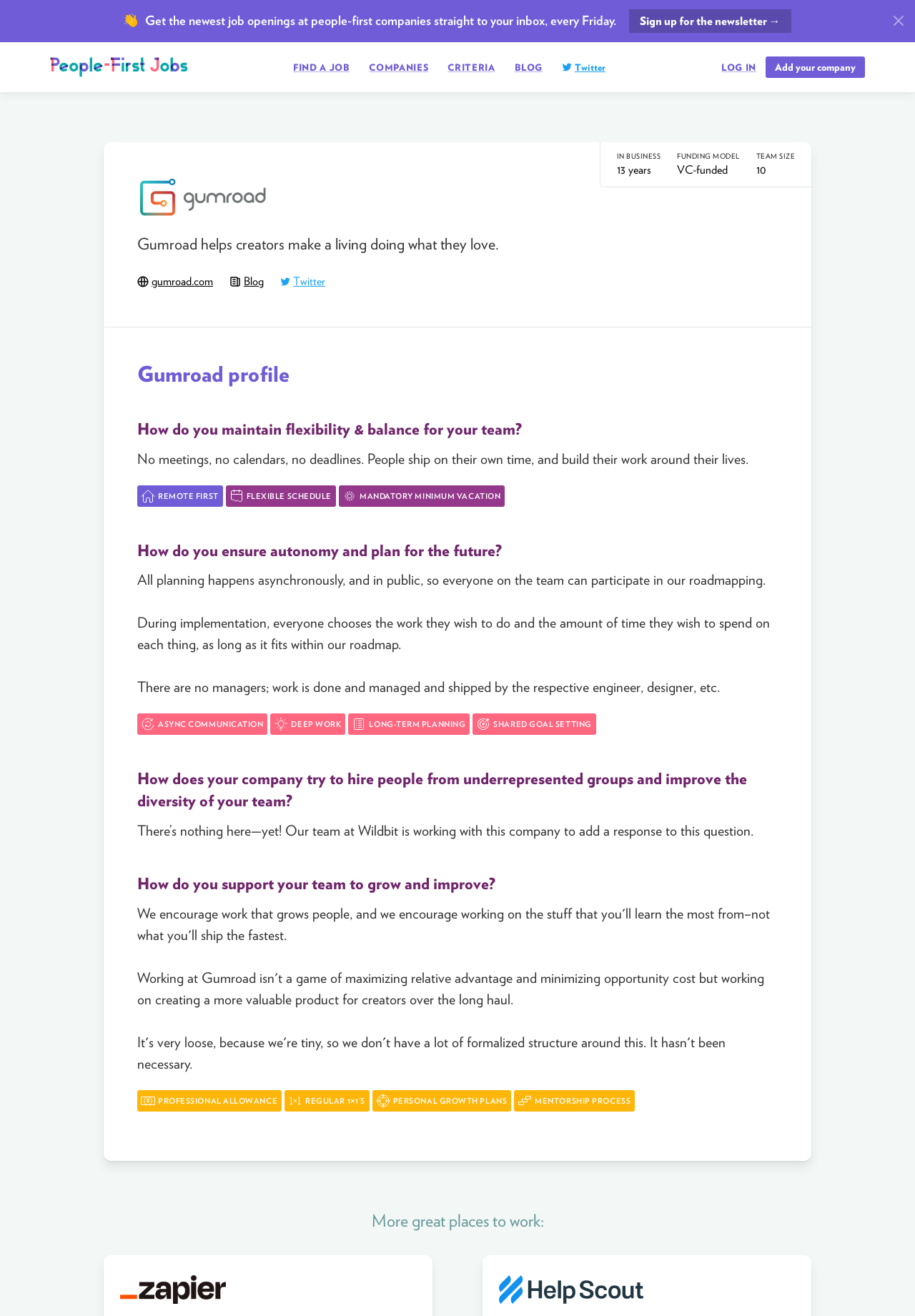What is the team size of Gumroad?
Use the screenshot to answer the question with a single word or phrase.

10